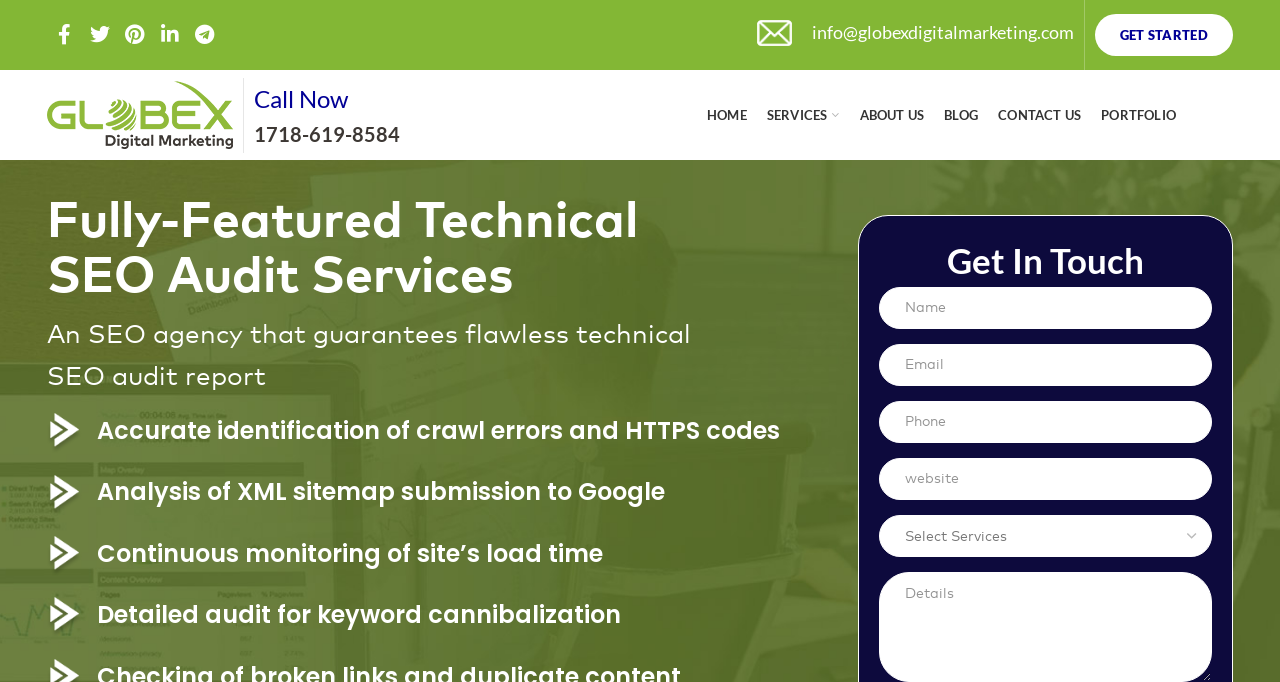Please indicate the bounding box coordinates for the clickable area to complete the following task: "Click on GET STARTED button". The coordinates should be specified as four float numbers between 0 and 1, i.e., [left, top, right, bottom].

[0.875, 0.04, 0.944, 0.063]